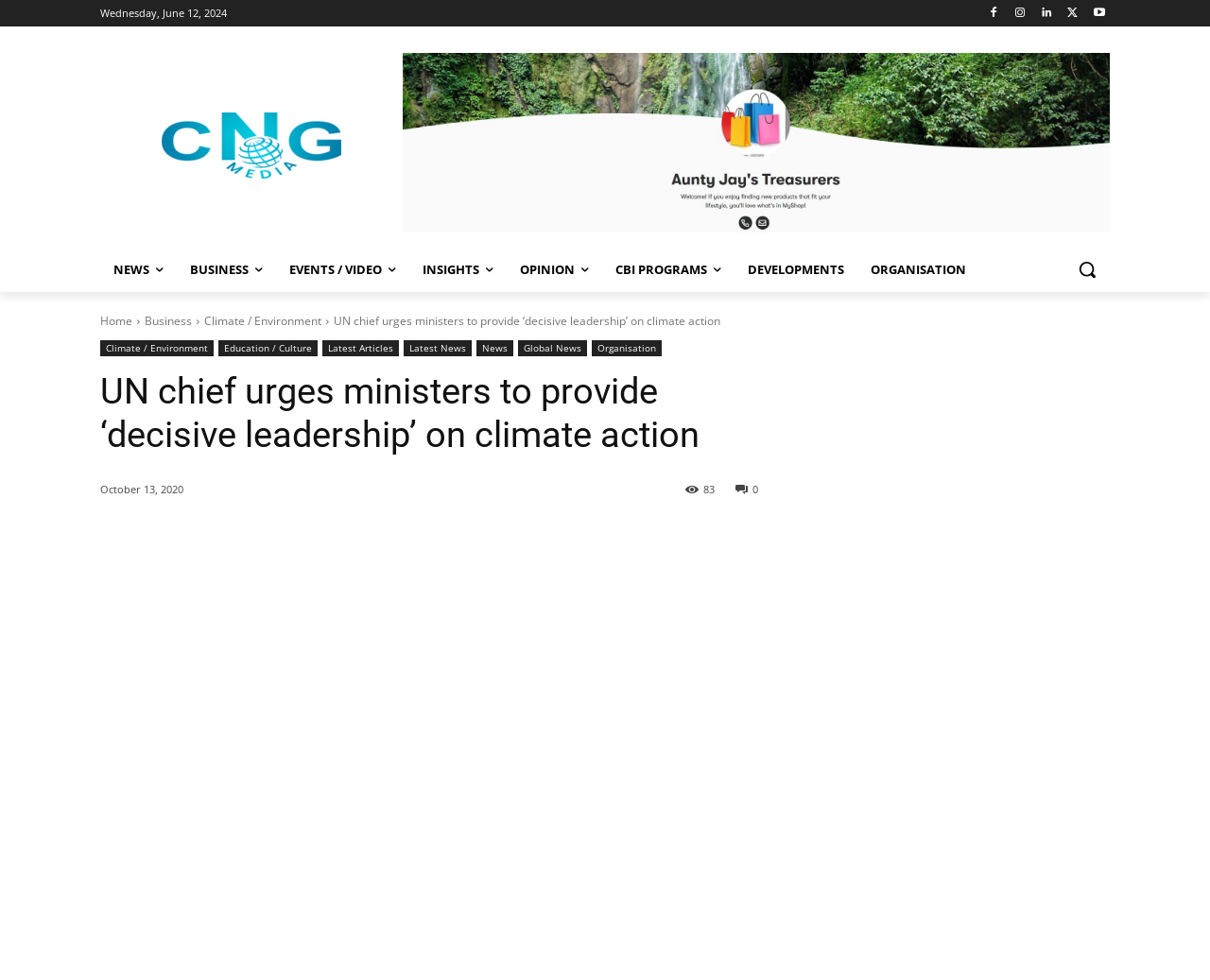What is the purpose of the button in the top right corner?
Answer with a single word or phrase by referring to the visual content.

Search